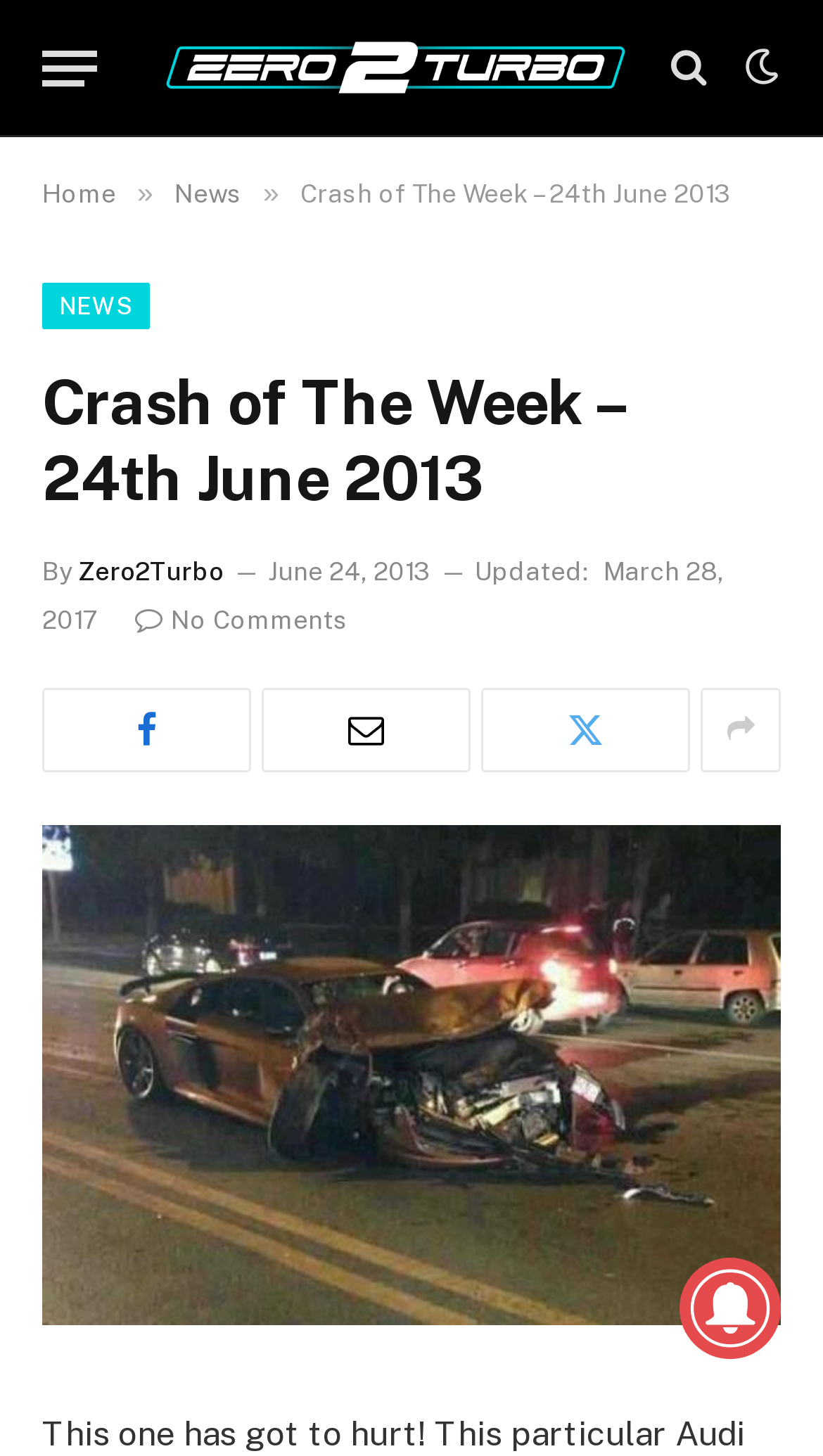What is the author of the article?
Answer the question with a single word or phrase, referring to the image.

Zero2Turbo